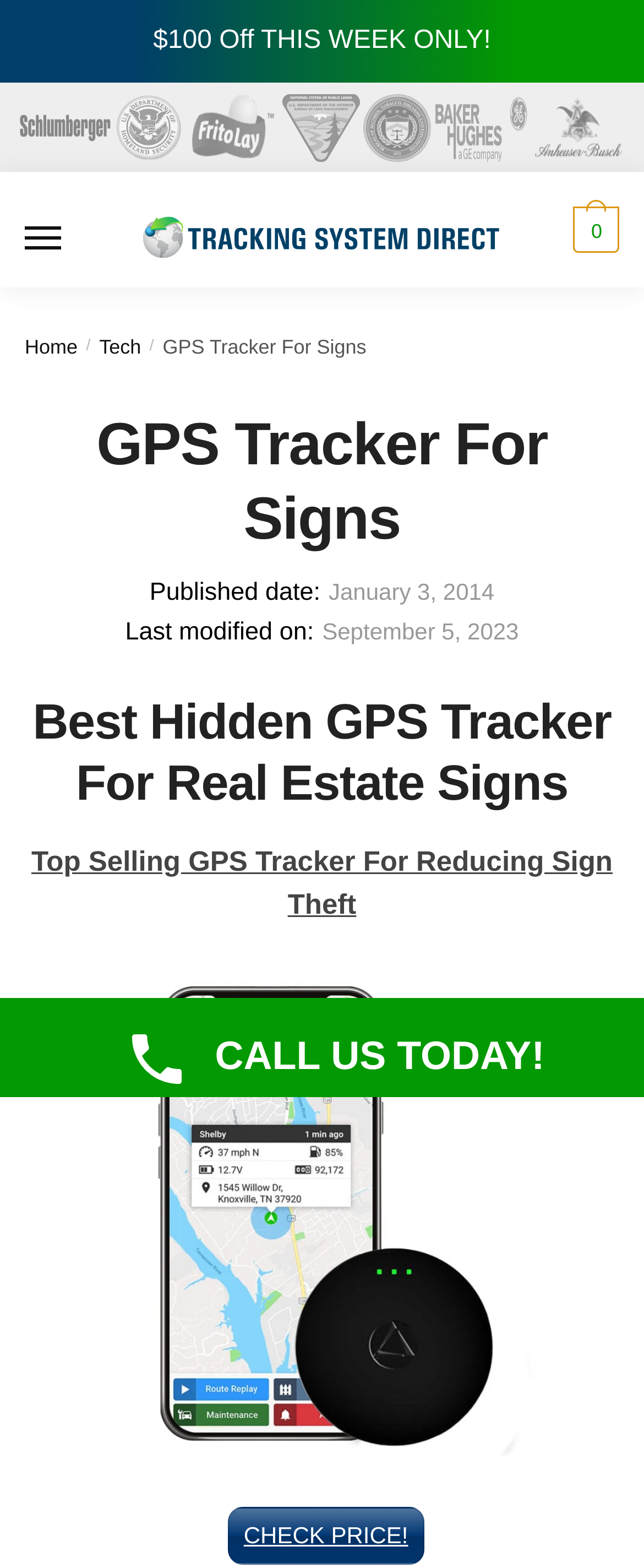What is the date of the latest update?
Provide a fully detailed and comprehensive answer to the question.

I found a time element with the content 'September 5, 2023' which suggests that the webpage was last updated on this date.